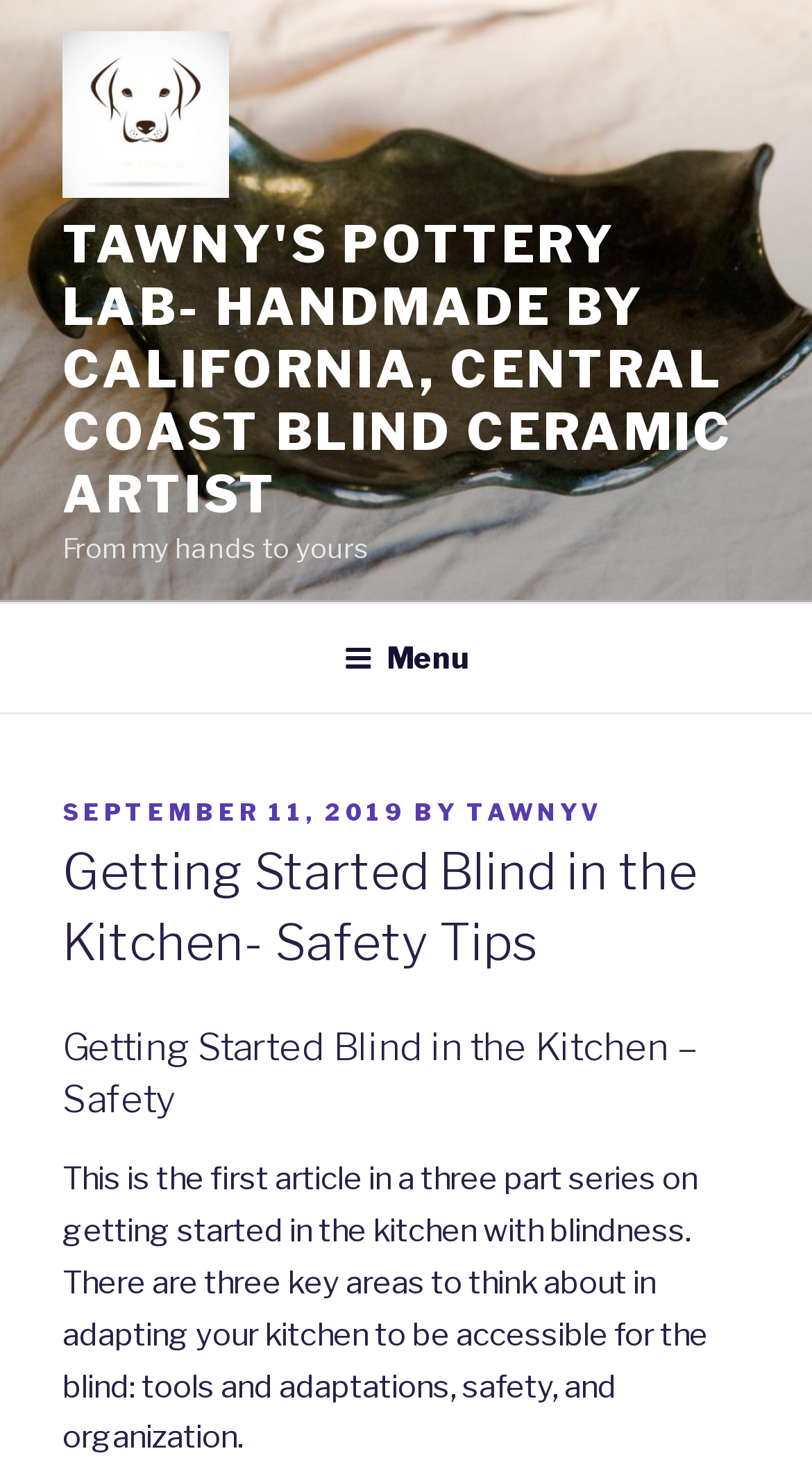When was the article posted?
Please respond to the question with a detailed and thorough explanation.

The date of the article can be found in the link 'SEPTEMBER 11, 2019' which is located below the 'POSTED ON' text. The link also contains a time element, but the exact time is not specified.